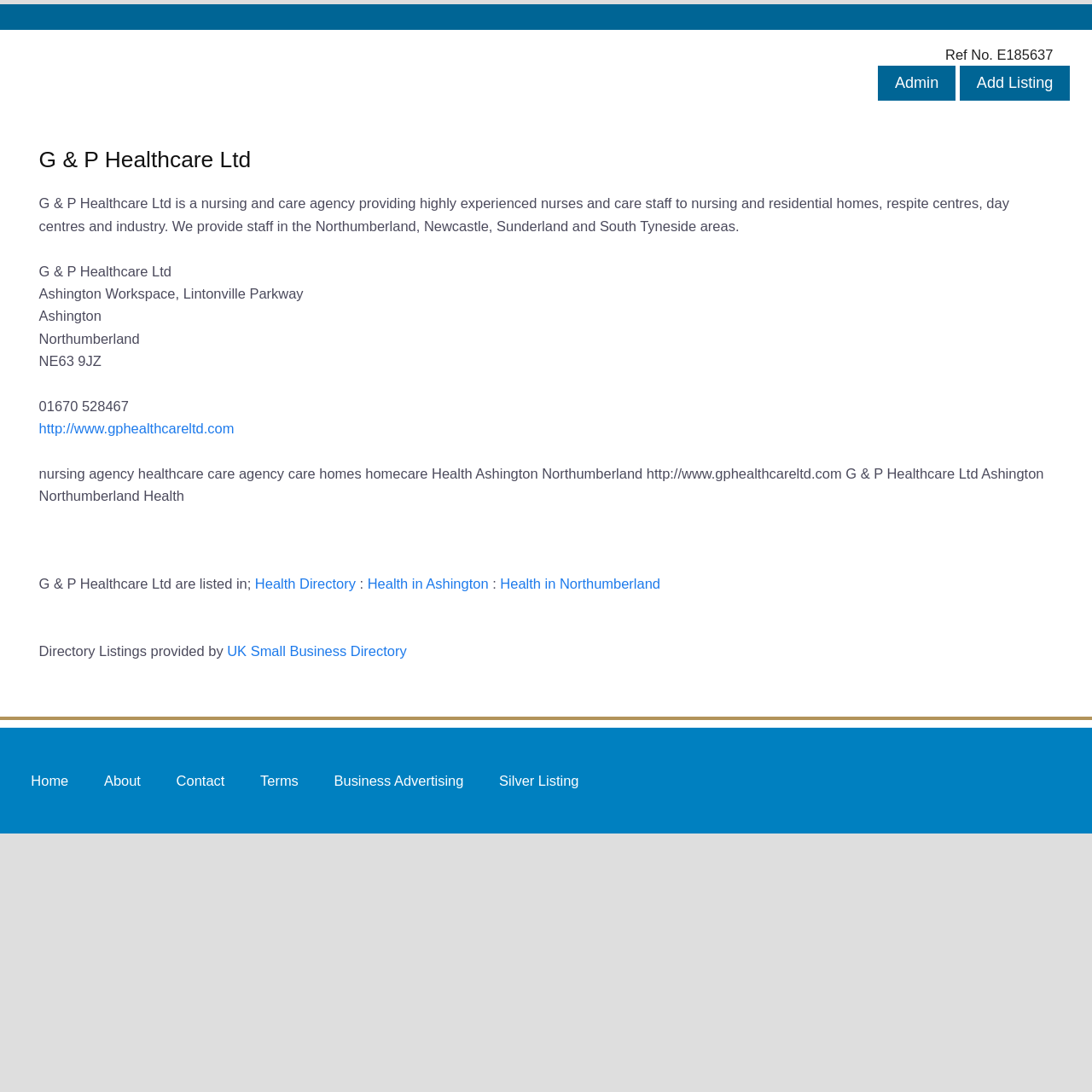Pinpoint the bounding box coordinates of the element you need to click to execute the following instruction: "Click on Admin". The bounding box should be represented by four float numbers between 0 and 1, in the format [left, top, right, bottom].

[0.804, 0.069, 0.875, 0.083]